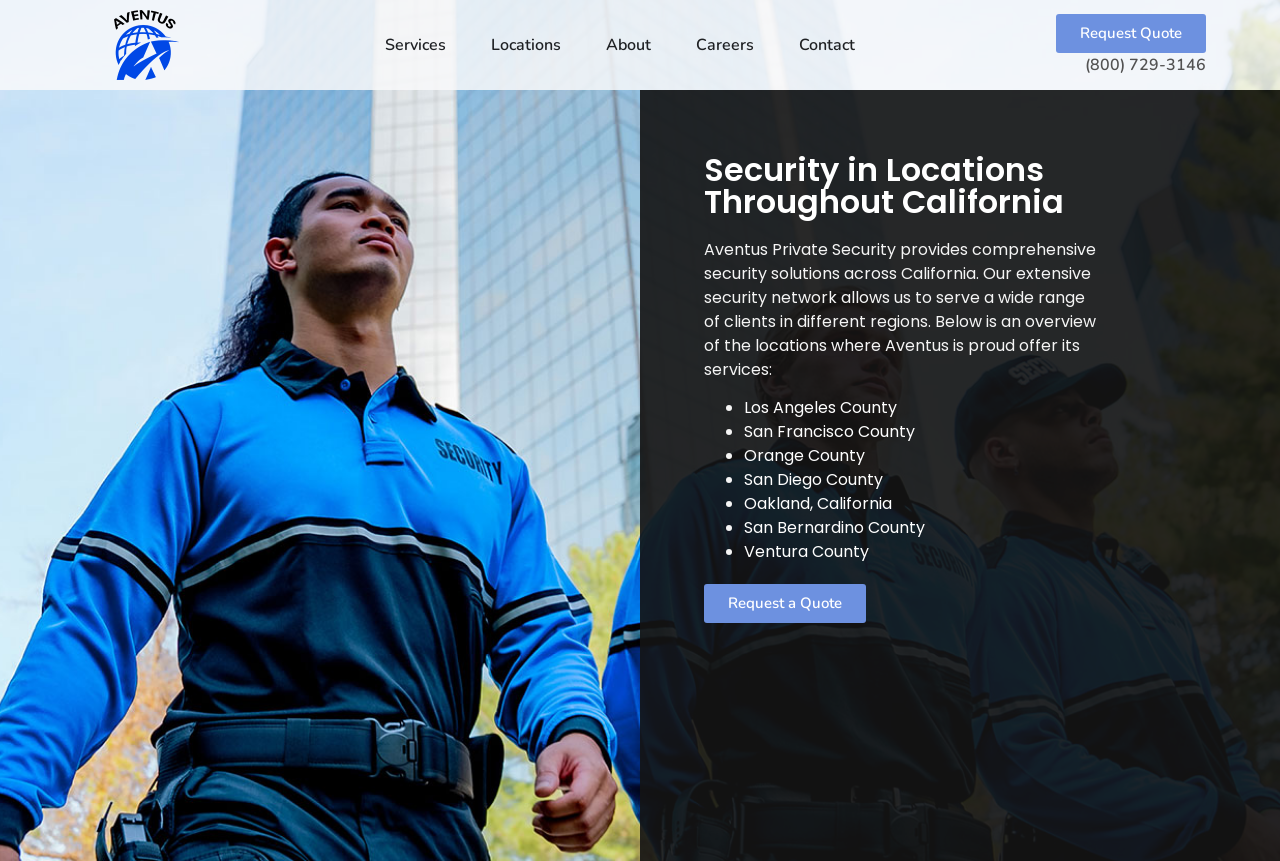From the element description Contact, predict the bounding box coordinates of the UI element. The coordinates must be specified in the format (top-left x, top-left y, bottom-right x, bottom-right y) and should be within the 0 to 1 range.

[0.624, 0.038, 0.668, 0.066]